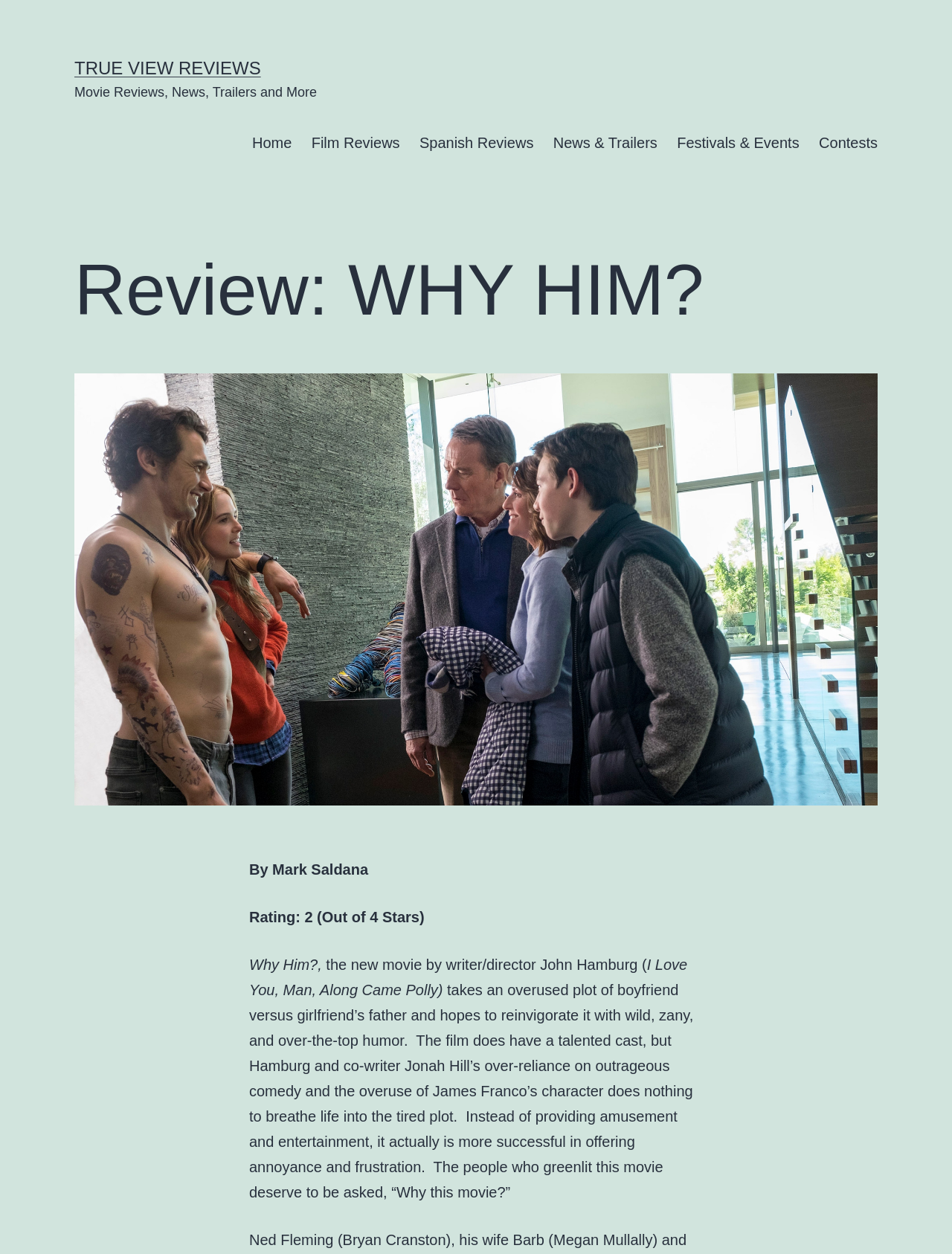Offer a meticulous description of the webpage's structure and content.

The webpage is a movie review page titled "Review: WHY HIM? – True View Reviews". At the top left, there is a link to "TRUE VIEW REVIEWS" and a static text "Movie Reviews, News, Trailers and More" next to it. Below these elements, there is a primary navigation menu with six links: "Home", "Film Reviews", "Spanish Reviews", "News & Trailers", "Festivals & Events", and "Contests".

The main content of the page is a review of the movie "Why Him?". The review is headed by a title "Review: WHY HIM?" and accompanied by a figure, likely an image related to the movie. The review is written by Mark Saldana and has a rating of 2 out of 4 stars. The review text is divided into several paragraphs, which discuss the movie's plot, its overuse of outrageous comedy, and the annoyance and frustration it causes. The text also mentions the movie's talented cast, including James Franco.